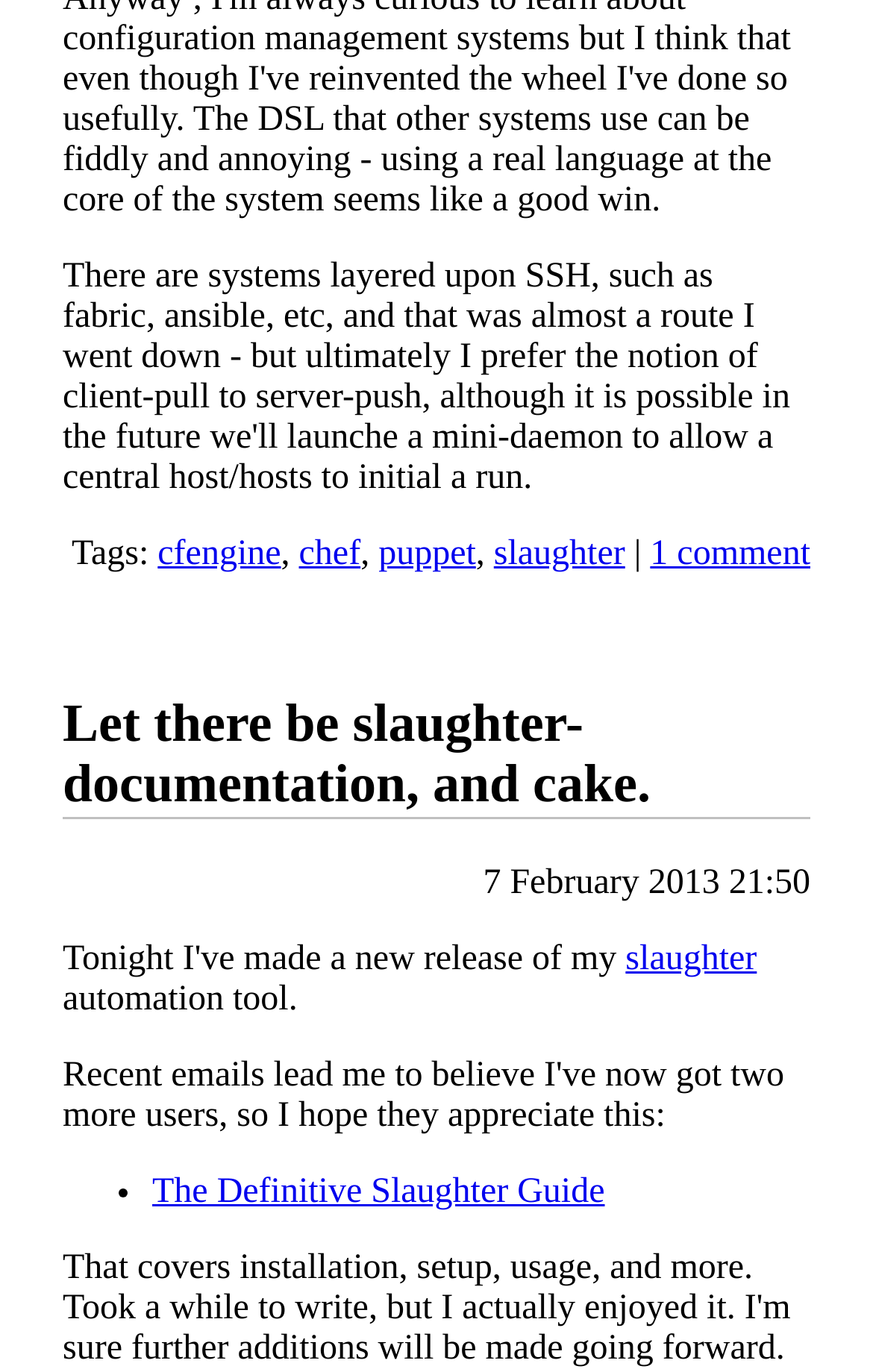Provide the bounding box coordinates of the HTML element this sentence describes: "1 comment".

[0.745, 0.39, 0.928, 0.417]